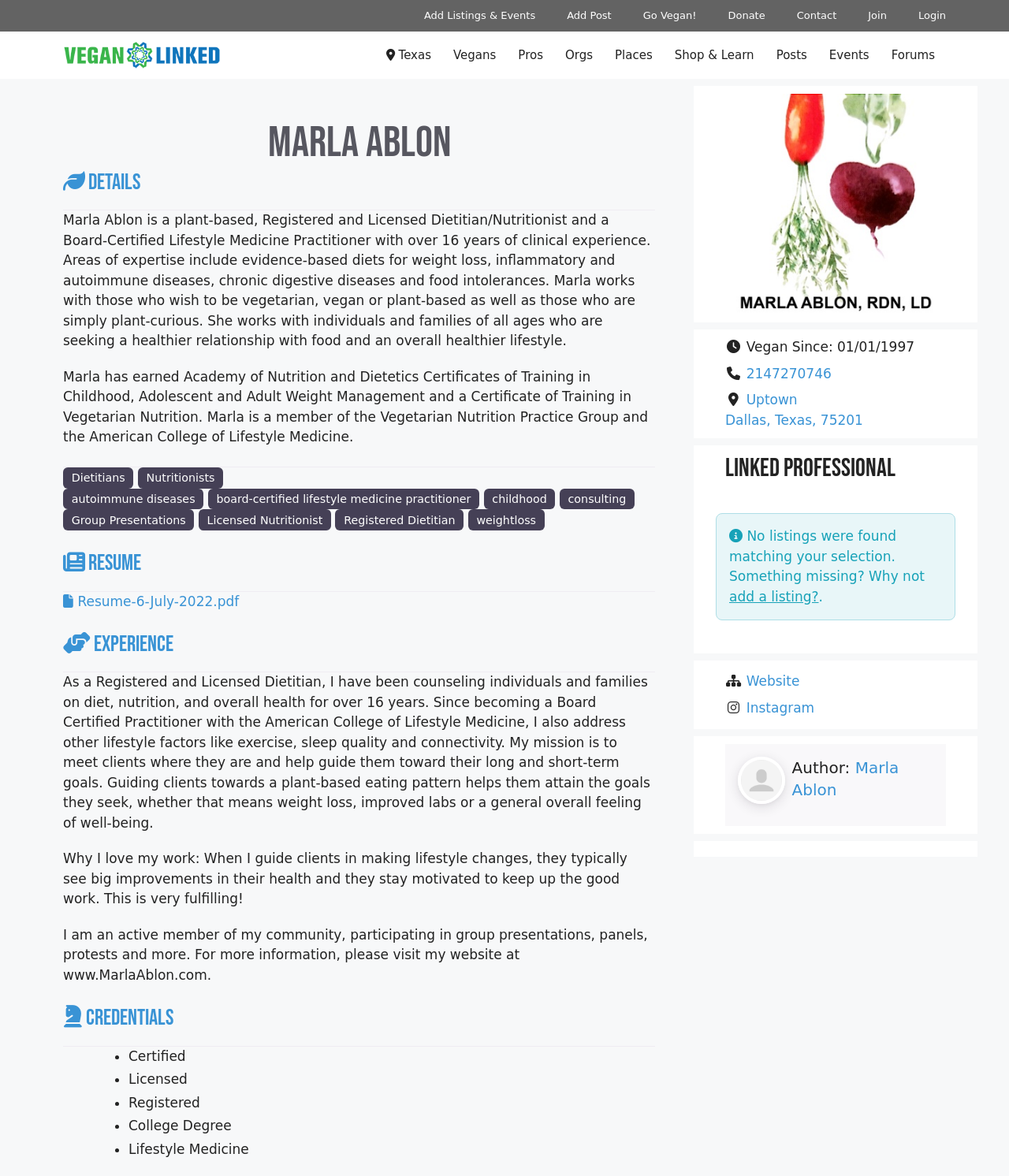Please identify the bounding box coordinates of the element on the webpage that should be clicked to follow this instruction: "View Marla Ablon's resume". The bounding box coordinates should be given as four float numbers between 0 and 1, formatted as [left, top, right, bottom].

[0.062, 0.467, 0.649, 0.52]